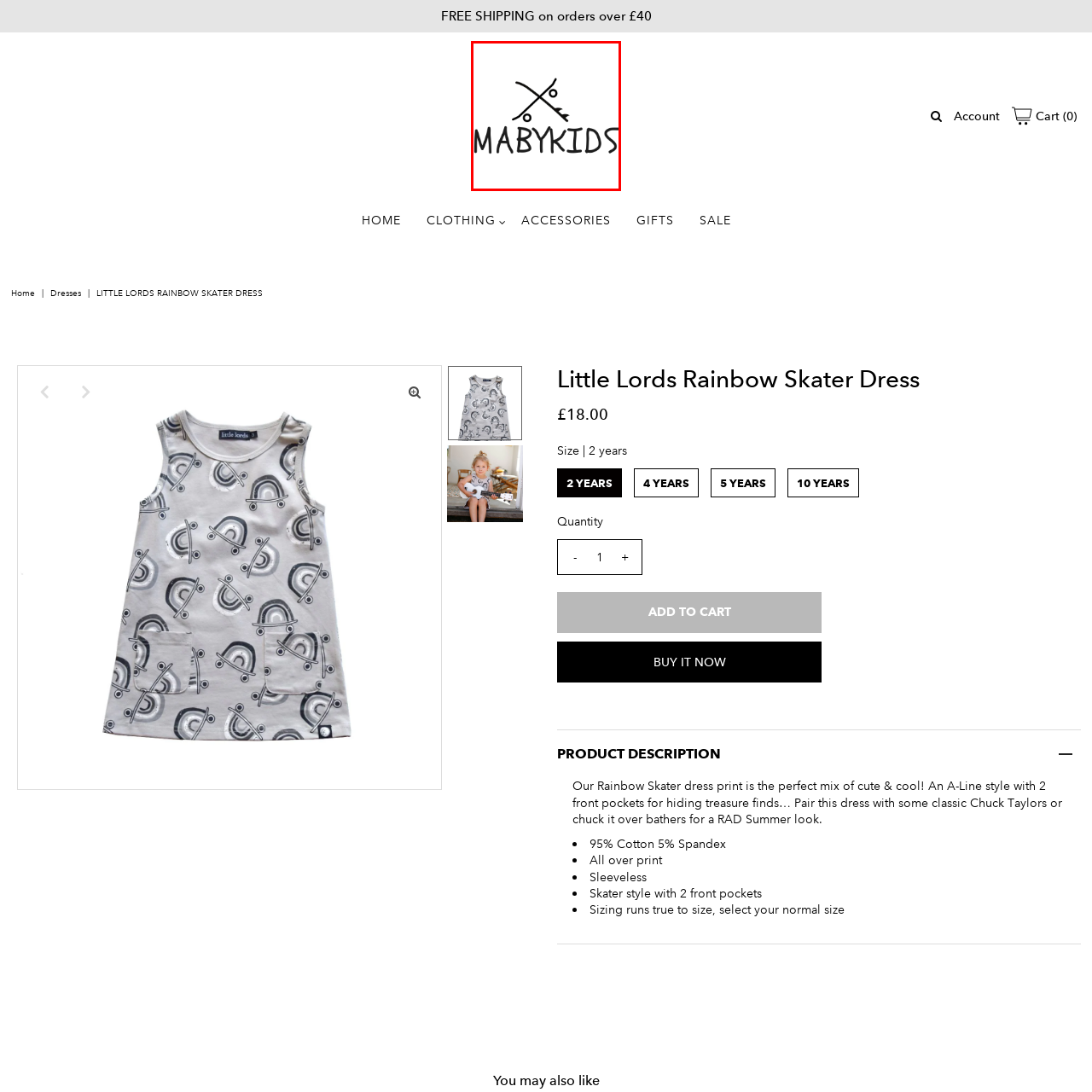Describe in detail what is happening in the image highlighted by the red border.

The image features the logo of "Maby Kids," a brand that focuses on children's clothing. The design incorporates playful elements, possibly including crossed lines or whimsical visuals, reflecting the brand's vibrant and youthful aesthetic. The logo likely represents a modern approach to kids' fashion, aiming to appeal to both children and parents. It is positioned prominently, conveying the brand's identity effectively as part of its marketing strategy.